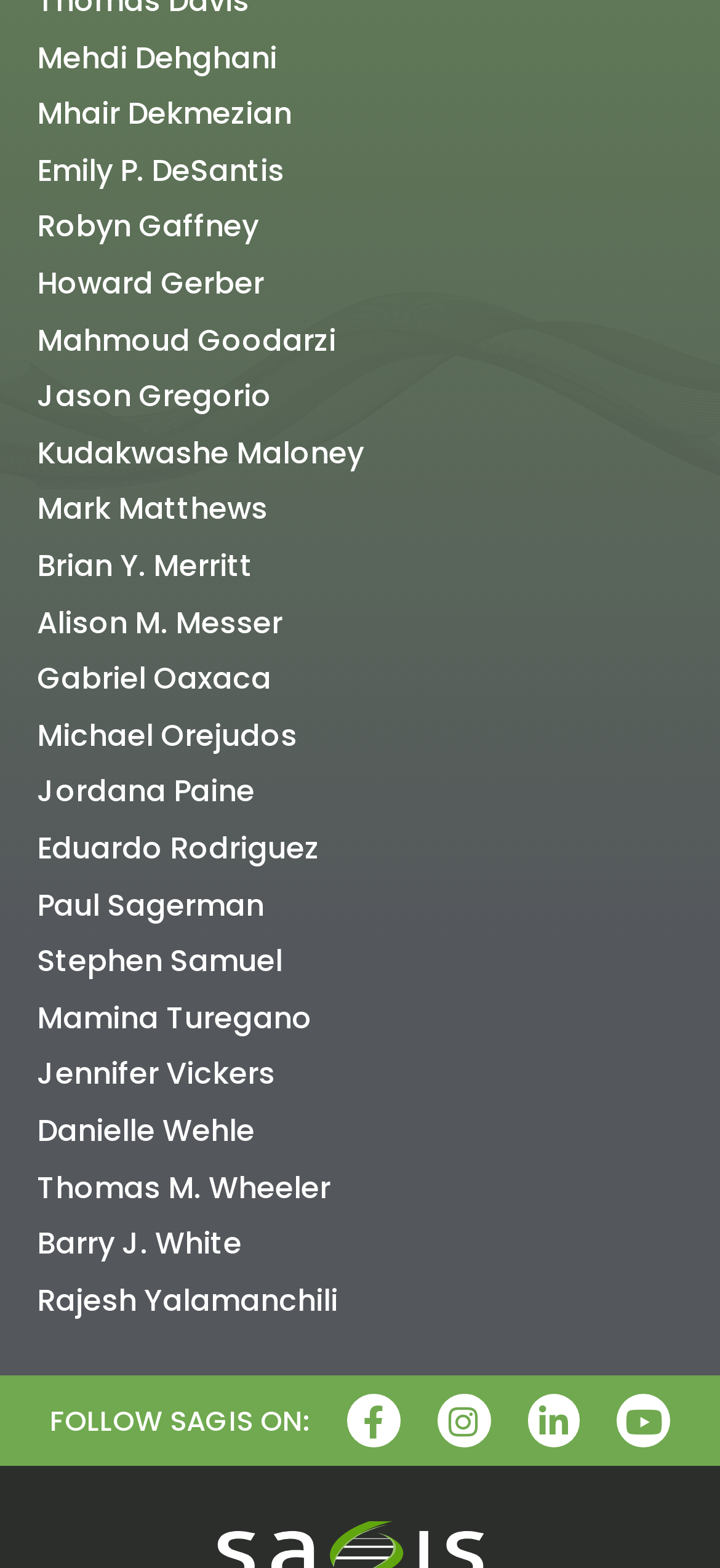Locate the UI element described by Rajesh Yalamanchili and provide its bounding box coordinates. Use the format (top-left x, top-left y, bottom-right x, bottom-right y) with all values as floating point numbers between 0 and 1.

[0.051, 0.816, 0.469, 0.843]